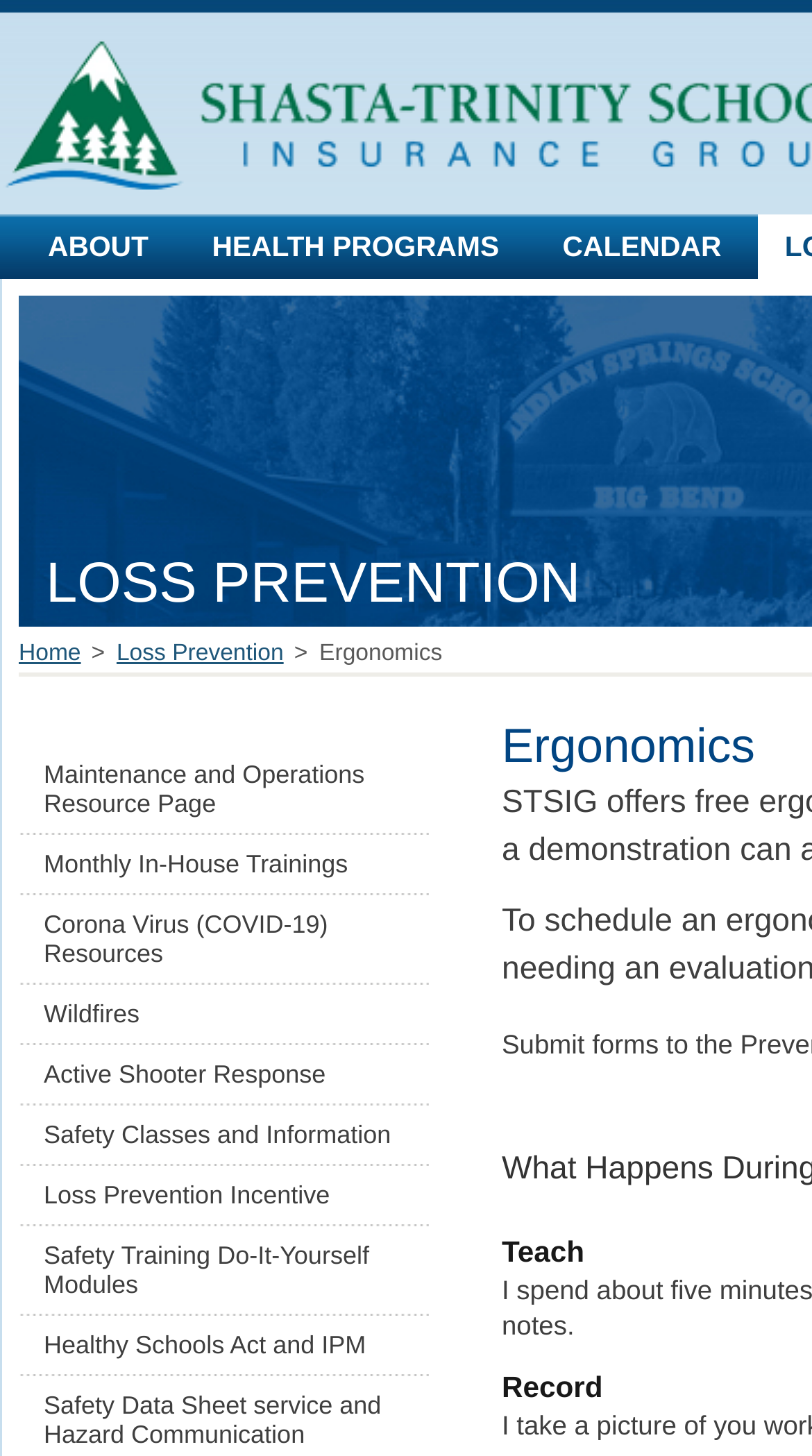Pinpoint the bounding box coordinates of the clickable area needed to execute the instruction: "go to CALENDAR page". The coordinates should be specified as four float numbers between 0 and 1, i.e., [left, top, right, bottom].

[0.659, 0.149, 0.922, 0.193]